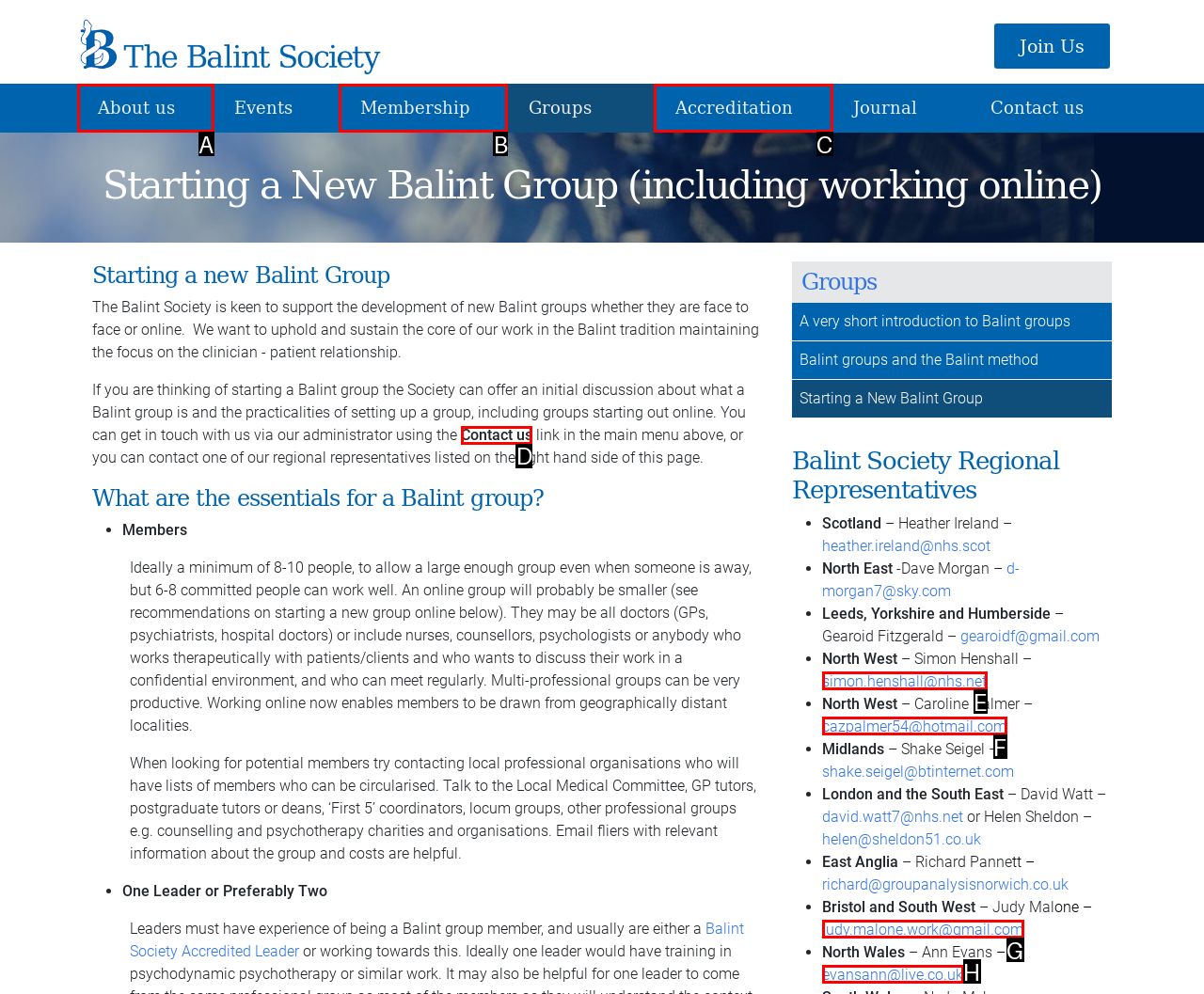For the given instruction: Contact 'The Balint Society', determine which boxed UI element should be clicked. Answer with the letter of the corresponding option directly.

D